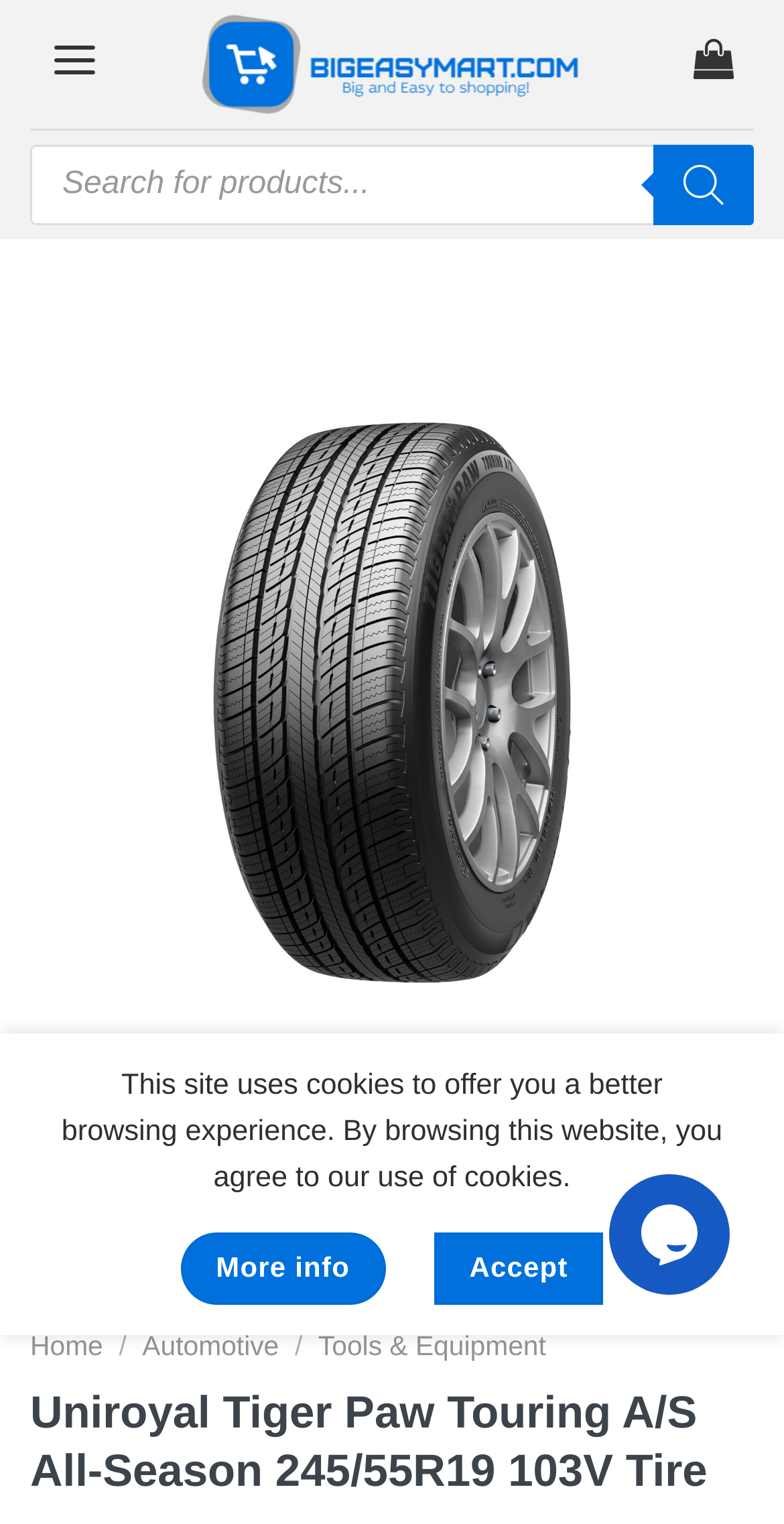Respond to the question below with a single word or phrase:
What type of vehicle is the tire suitable for?

Passenger Car